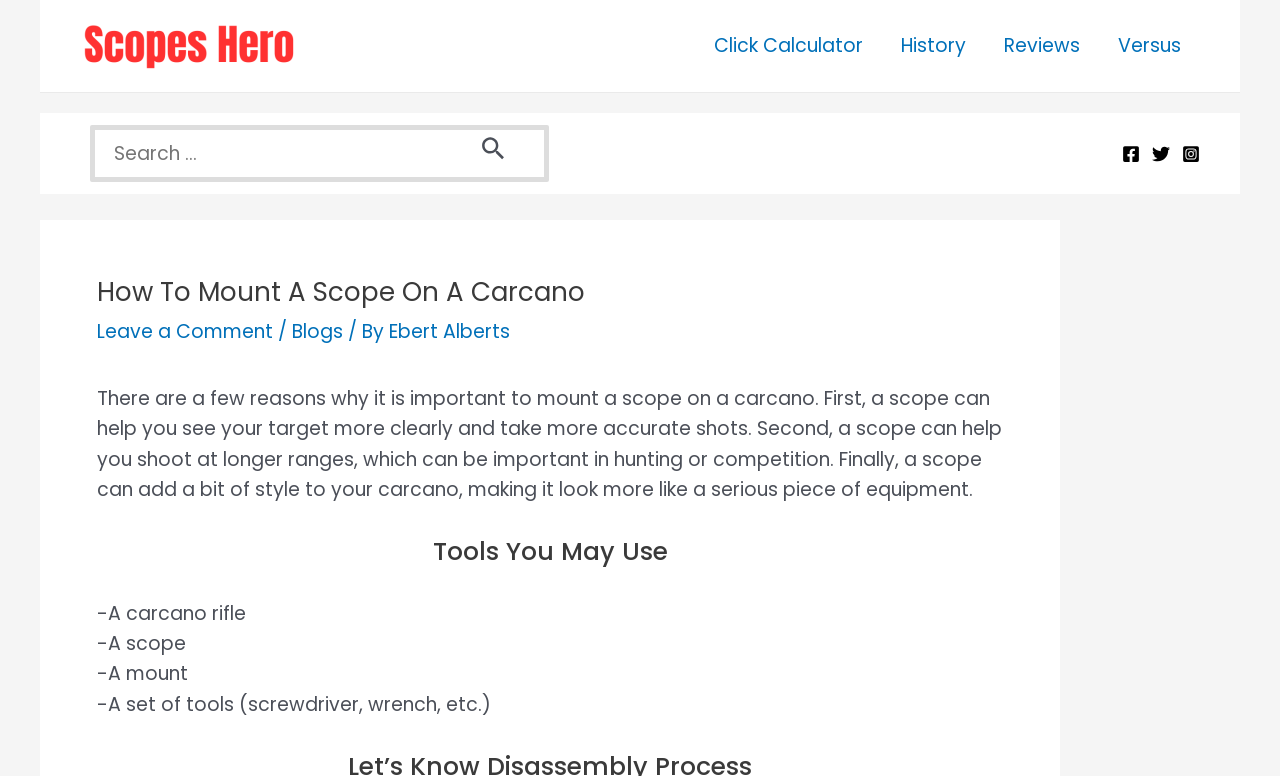Locate the bounding box coordinates of the area to click to fulfill this instruction: "Search for something". The bounding box should be presented as four float numbers between 0 and 1, in the order [left, top, right, bottom].

[0.074, 0.167, 0.376, 0.227]